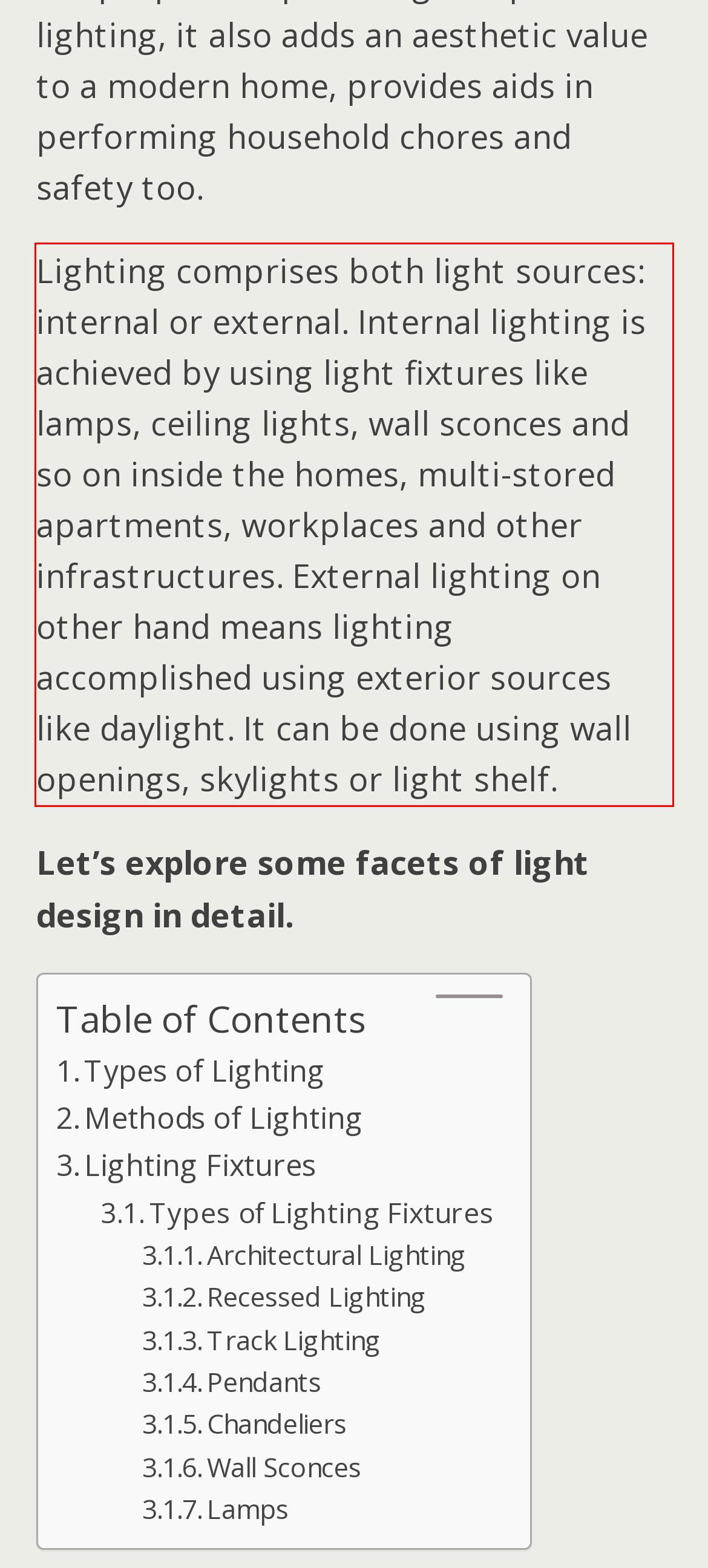You are provided with a screenshot of a webpage featuring a red rectangle bounding box. Extract the text content within this red bounding box using OCR.

Lighting comprises both light sources: internal or external. Internal lighting is achieved by using light fixtures like lamps, ceiling lights, wall sconces and so on inside the homes, multi-stored apartments, workplaces and other infrastructures. External lighting on other hand means lighting accomplished using exterior sources like daylight. It can be done using wall openings, skylights or light shelf.